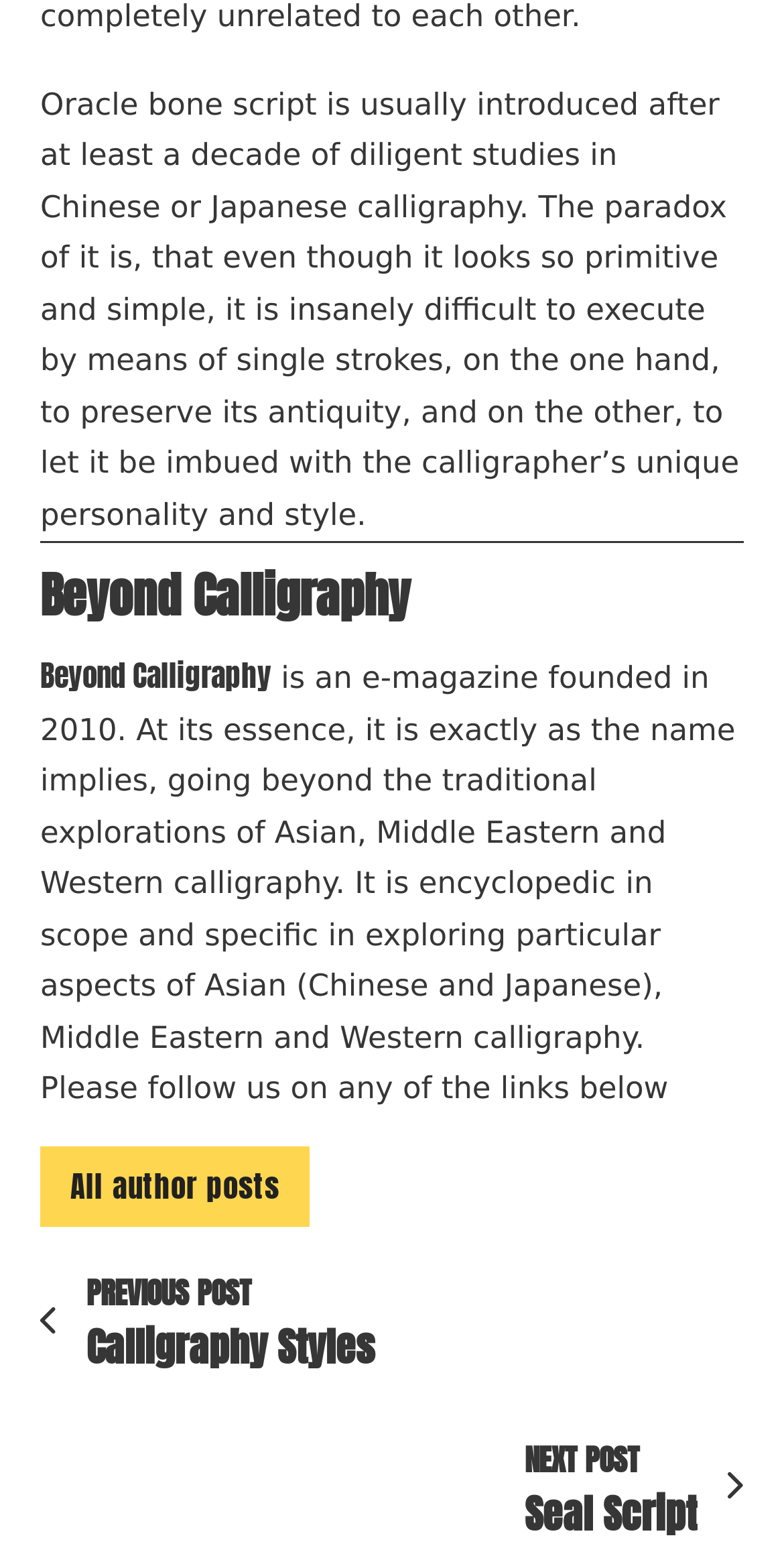Determine the bounding box of the UI element mentioned here: "Previous postCalligraphy Styles". The coordinates must be in the format [left, top, right, bottom] with values ranging from 0 to 1.

[0.051, 0.818, 0.949, 0.886]